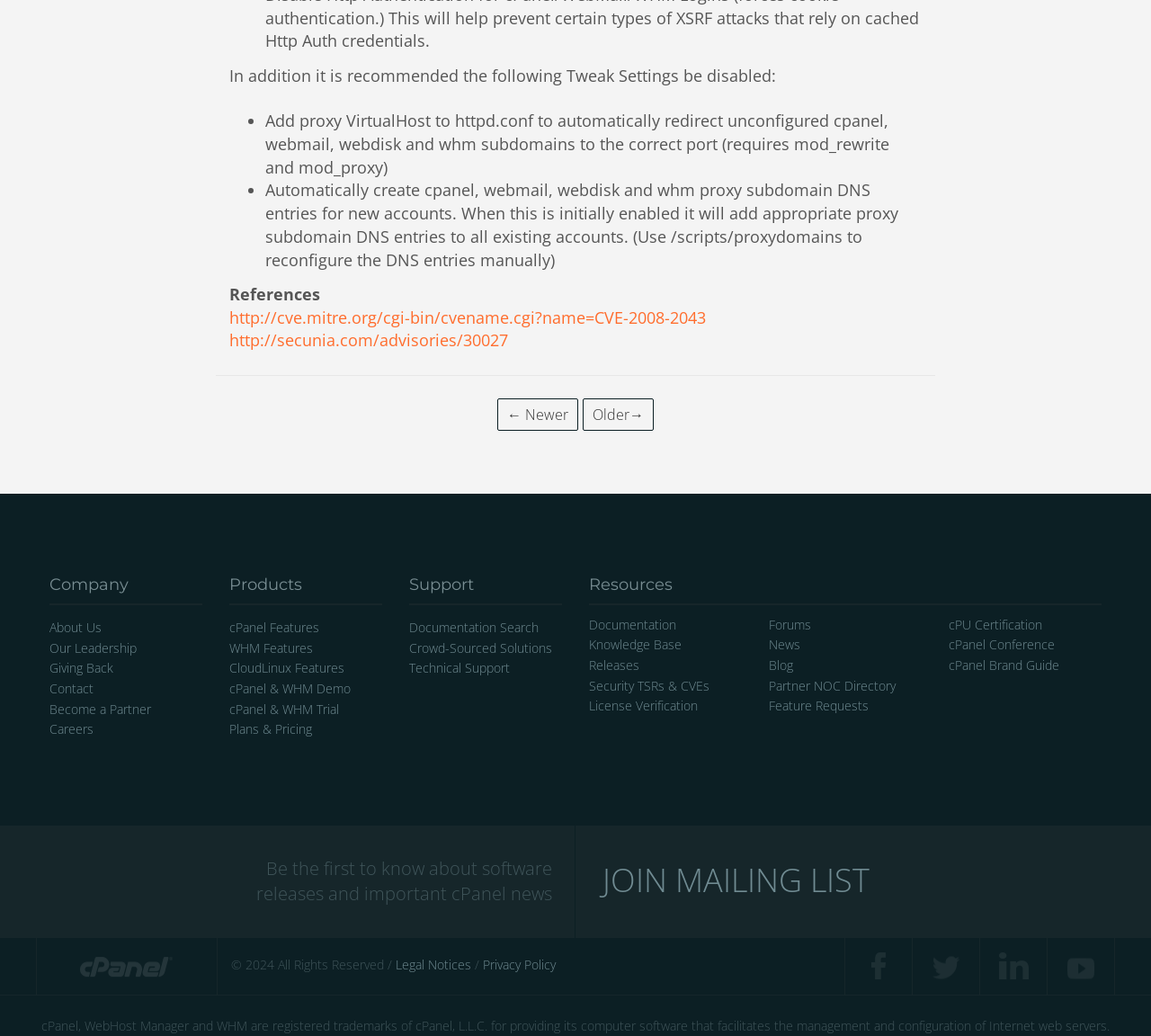What is the purpose of the 'JOIN MAILING LIST' button?
Please give a detailed and elaborate answer to the question based on the image.

The 'JOIN MAILING LIST' button is intended to allow users to subscribe to the company's mailing list, which will provide them with updates on software releases and important news related to cPanel.